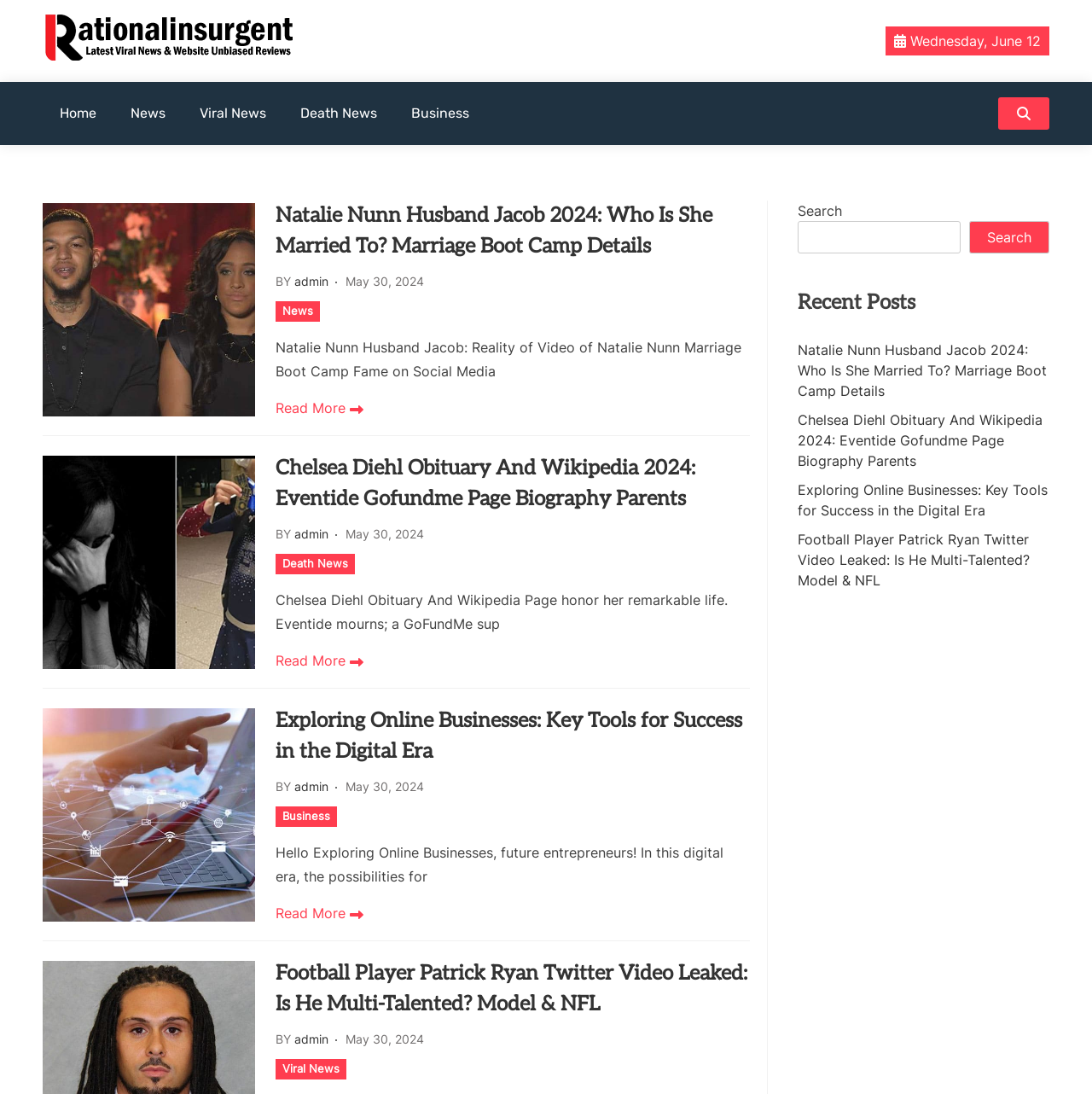Locate the bounding box coordinates of the region to be clicked to comply with the following instruction: "Search for something". The coordinates must be four float numbers between 0 and 1, in the form [left, top, right, bottom].

[0.73, 0.202, 0.88, 0.232]